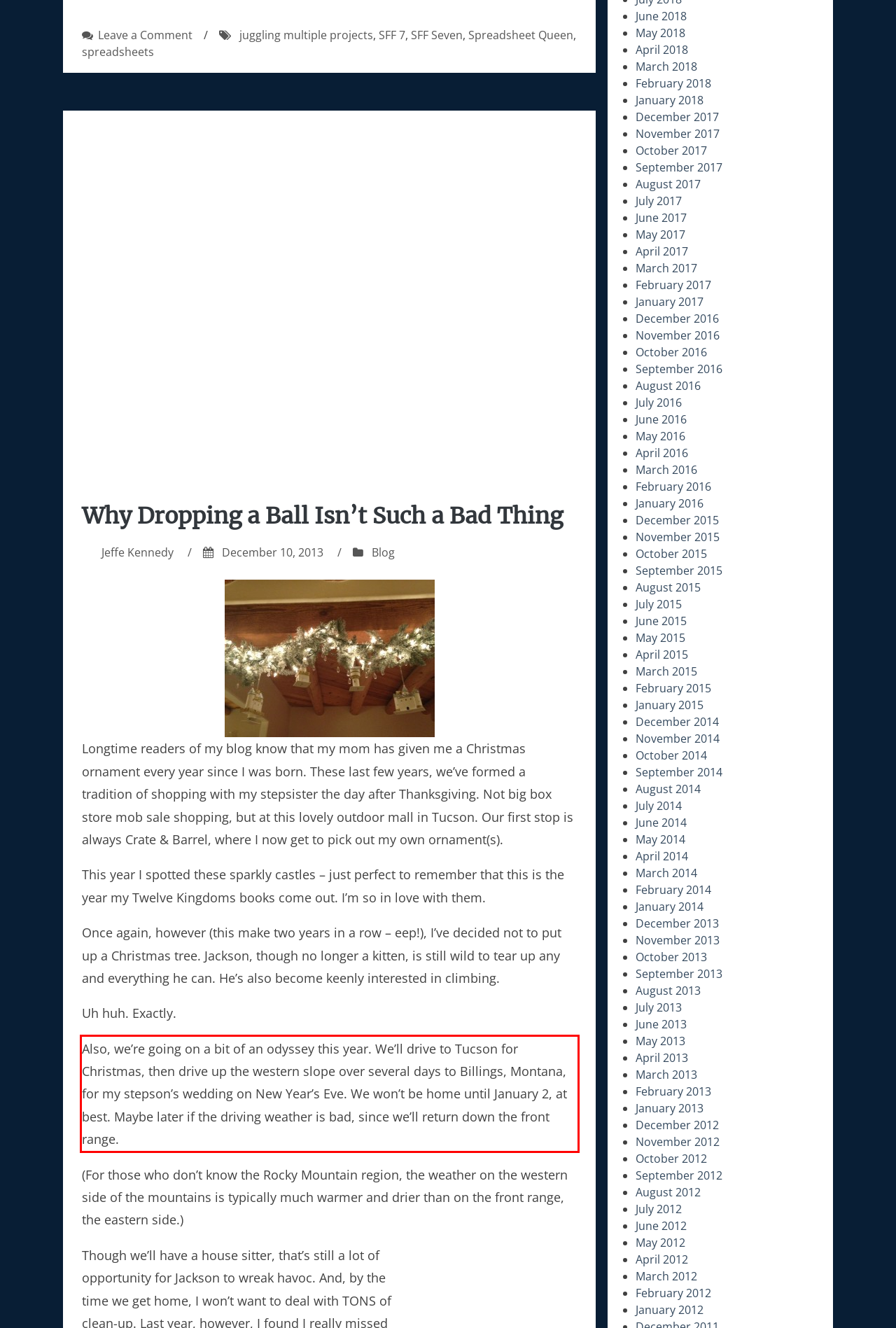You have a screenshot of a webpage with a red bounding box. Use OCR to generate the text contained within this red rectangle.

Also, we’re going on a bit of an odyssey this year. We’ll drive to Tucson for Christmas, then drive up the western slope over several days to Billings, Montana, for my stepson’s wedding on New Year’s Eve. We won’t be home until January 2, at best. Maybe later if the driving weather is bad, since we’ll return down the front range.